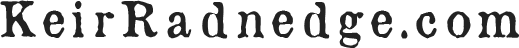Deliver an in-depth description of the image, highlighting major points.

The image features the stylized logo of "KeirRadnedge.com," a digital platform focusing on sports journalism and news. The design combines elegant typography with artistic flair, presenting the name prominently. This logo likely embodies the site's dedication to comprehensive coverage of sports events, including major tournaments such as the FIFA World Cup and other international competitions. The image is positioned at the top of an article discussing the latest updates related to Brazil's World Cup preparations and the ongoing challenges faced by officials in meeting deadlines.